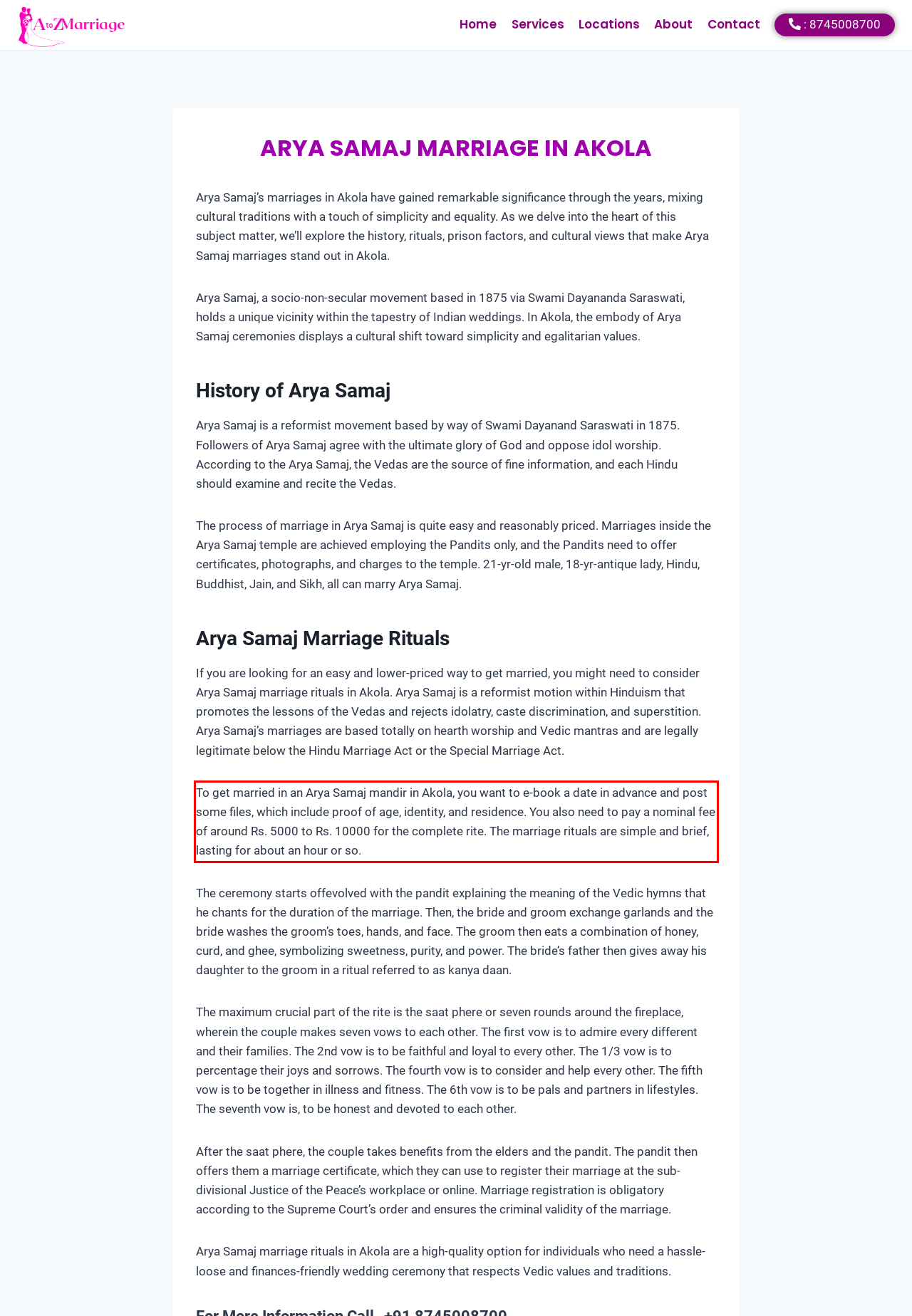Please identify the text within the red rectangular bounding box in the provided webpage screenshot.

To get married in an Arya Samaj mandir in Akola, you want to e-book a date in advance and post some files, which include proof of age, identity, and residence. You also need to pay a nominal fee of around Rs. 5000 to Rs. 10000 for the complete rite. The marriage rituals are simple and brief, lasting for about an hour or so.